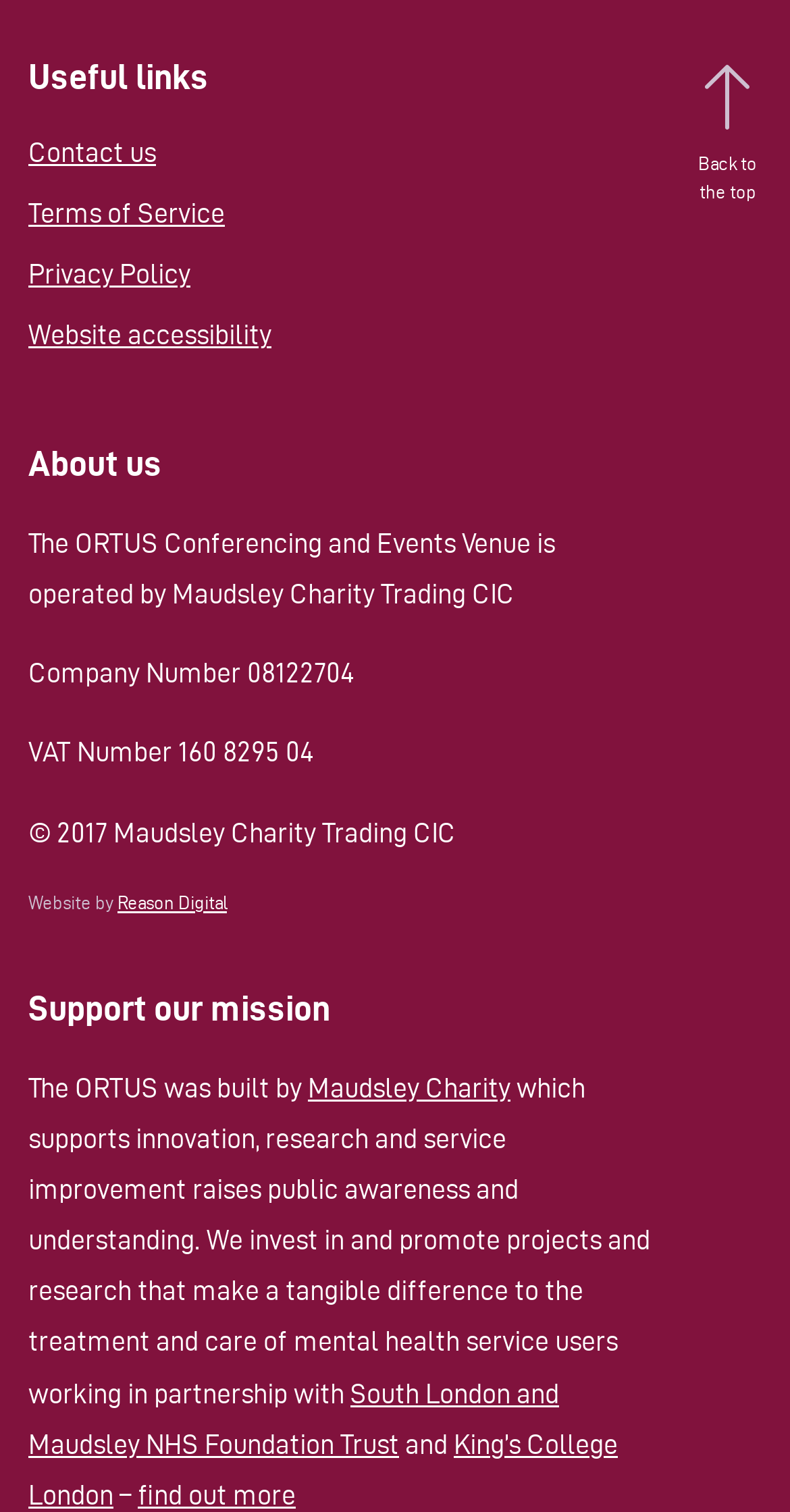Utilize the details in the image to thoroughly answer the following question: What is the company number of Maudsley Charity Trading CIC?

This answer can be obtained by reading the StaticText element with the text 'Company Number 08122704'.